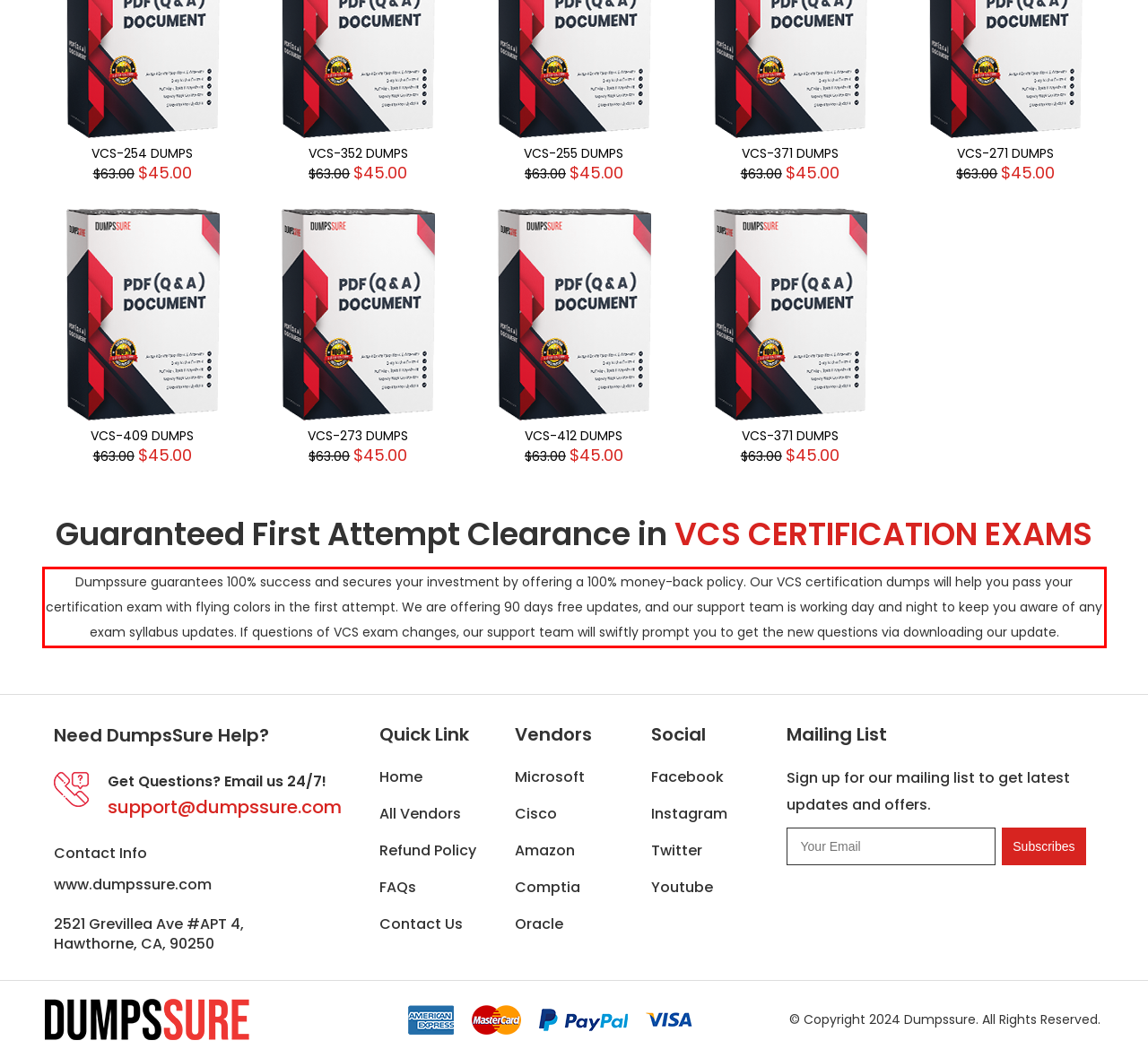Using the provided webpage screenshot, recognize the text content in the area marked by the red bounding box.

Dumpssure guarantees 100% success and secures your investment by offering a 100% money-back policy. Our VCS certification dumps will help you pass your certification exam with flying colors in the first attempt. We are offering 90 days free updates, and our support team is working day and night to keep you aware of any exam syllabus updates. If questions of VCS exam changes, our support team will swiftly prompt you to get the new questions via downloading our update.